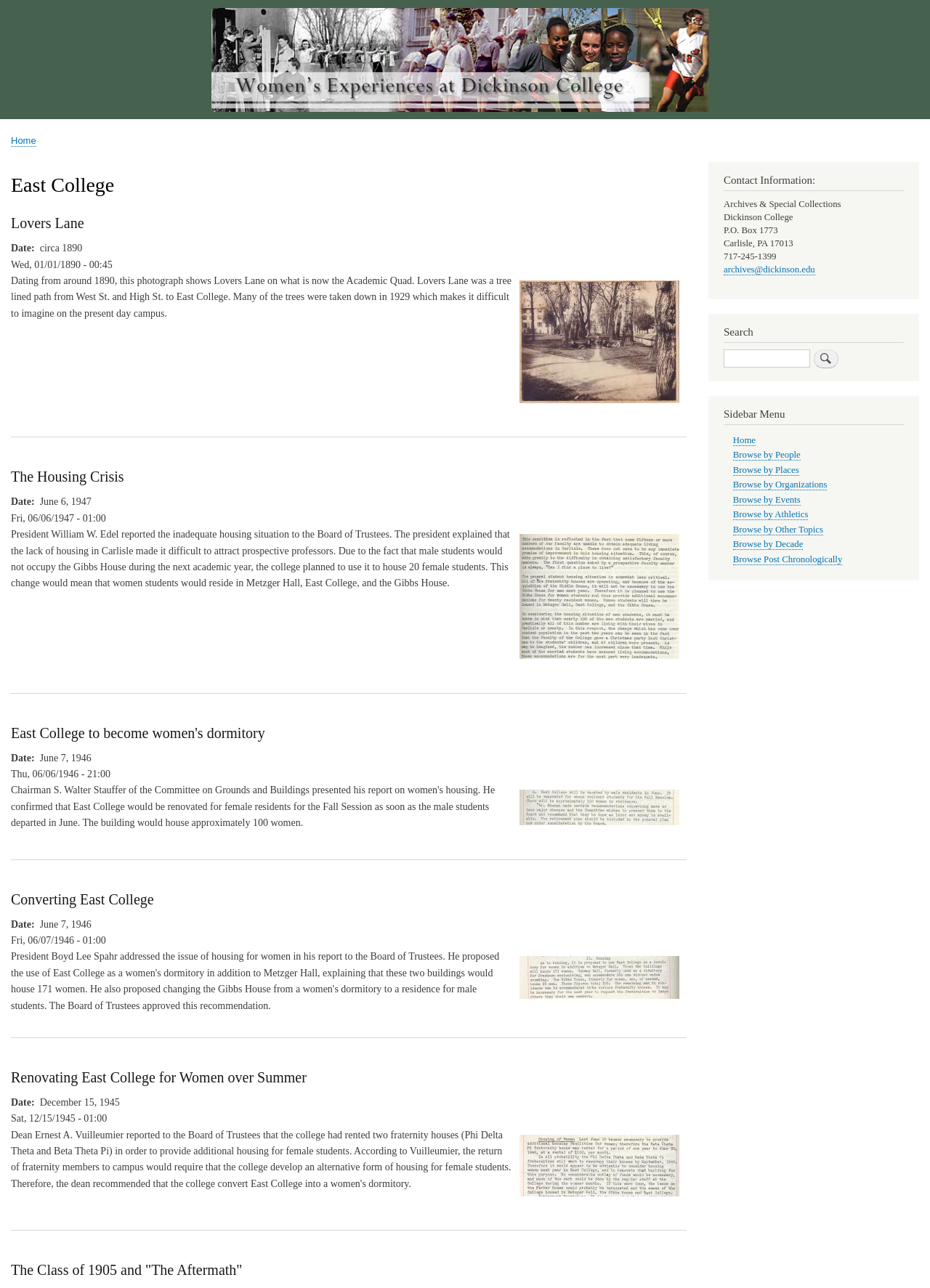Identify the bounding box coordinates of the element to click to follow this instruction: 'Browse by People'. Ensure the coordinates are four float values between 0 and 1, provided as [left, top, right, bottom].

[0.788, 0.349, 0.861, 0.358]